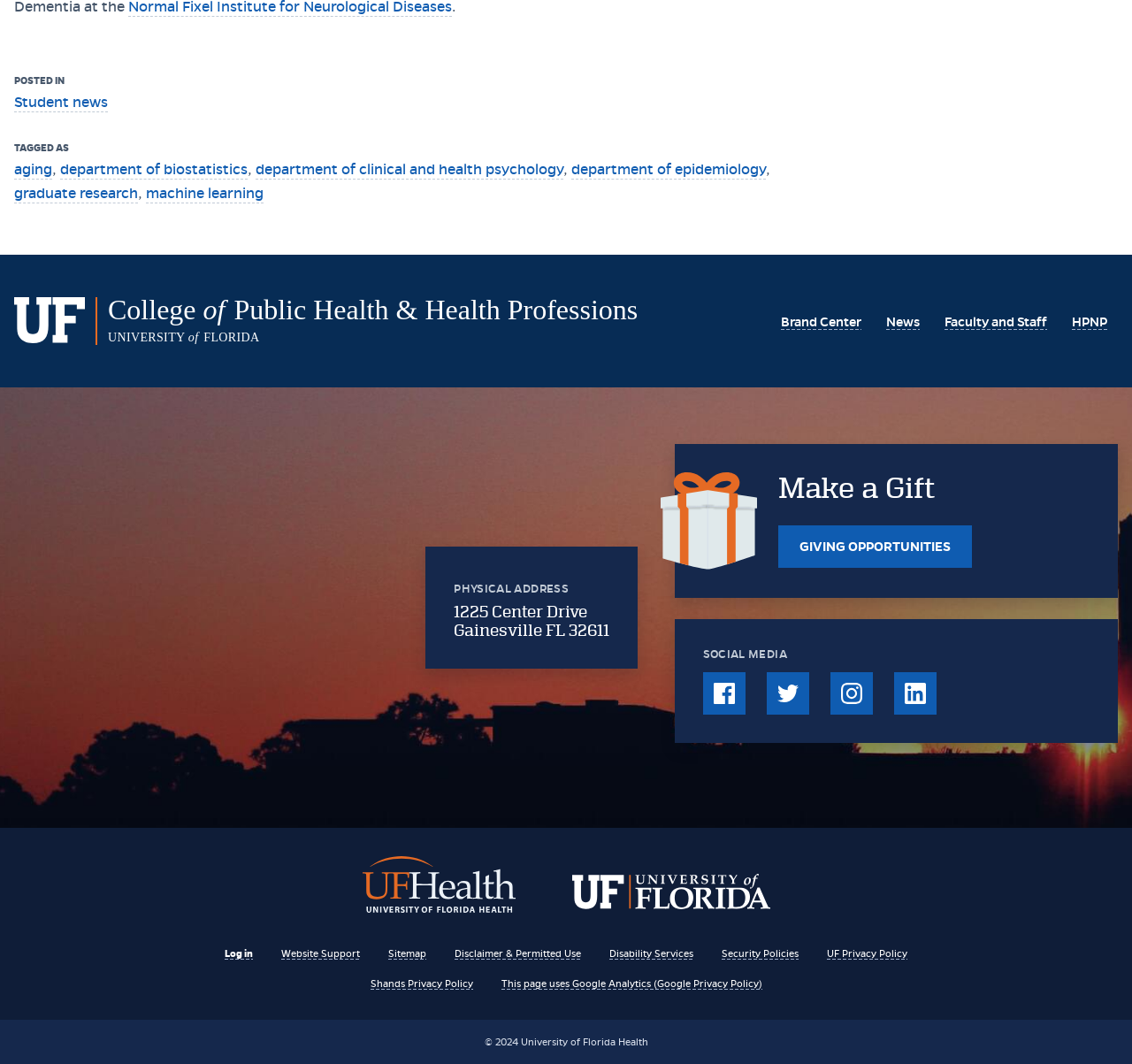Please respond to the question with a concise word or phrase:
What is the name of the health system?

UF Health